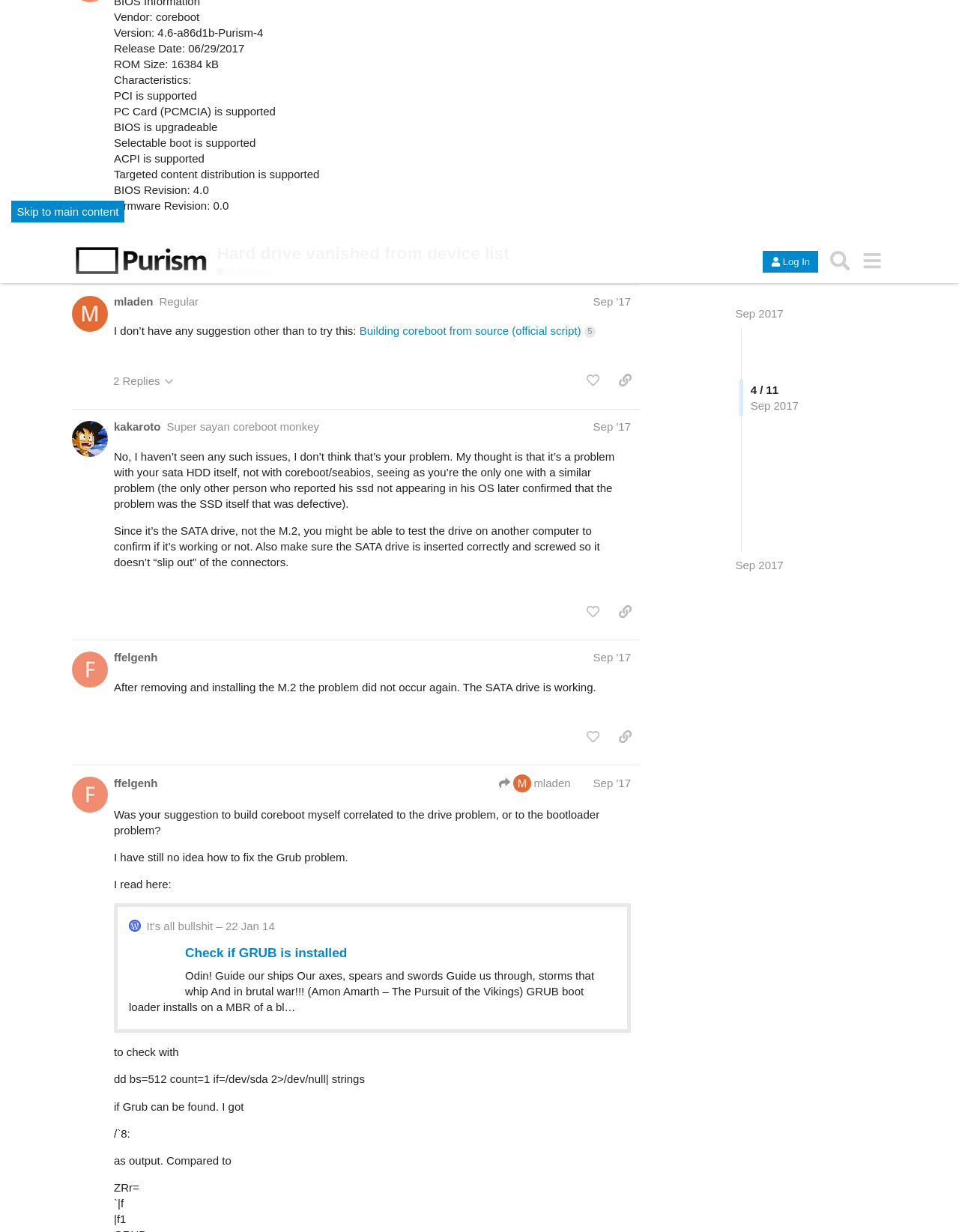Determine the bounding box coordinates for the area that needs to be clicked to fulfill this task: "reply". The coordinates must be given as four float numbers between 0 and 1, i.e., [left, top, right, bottom].

[0.602, 0.781, 0.666, 0.802]